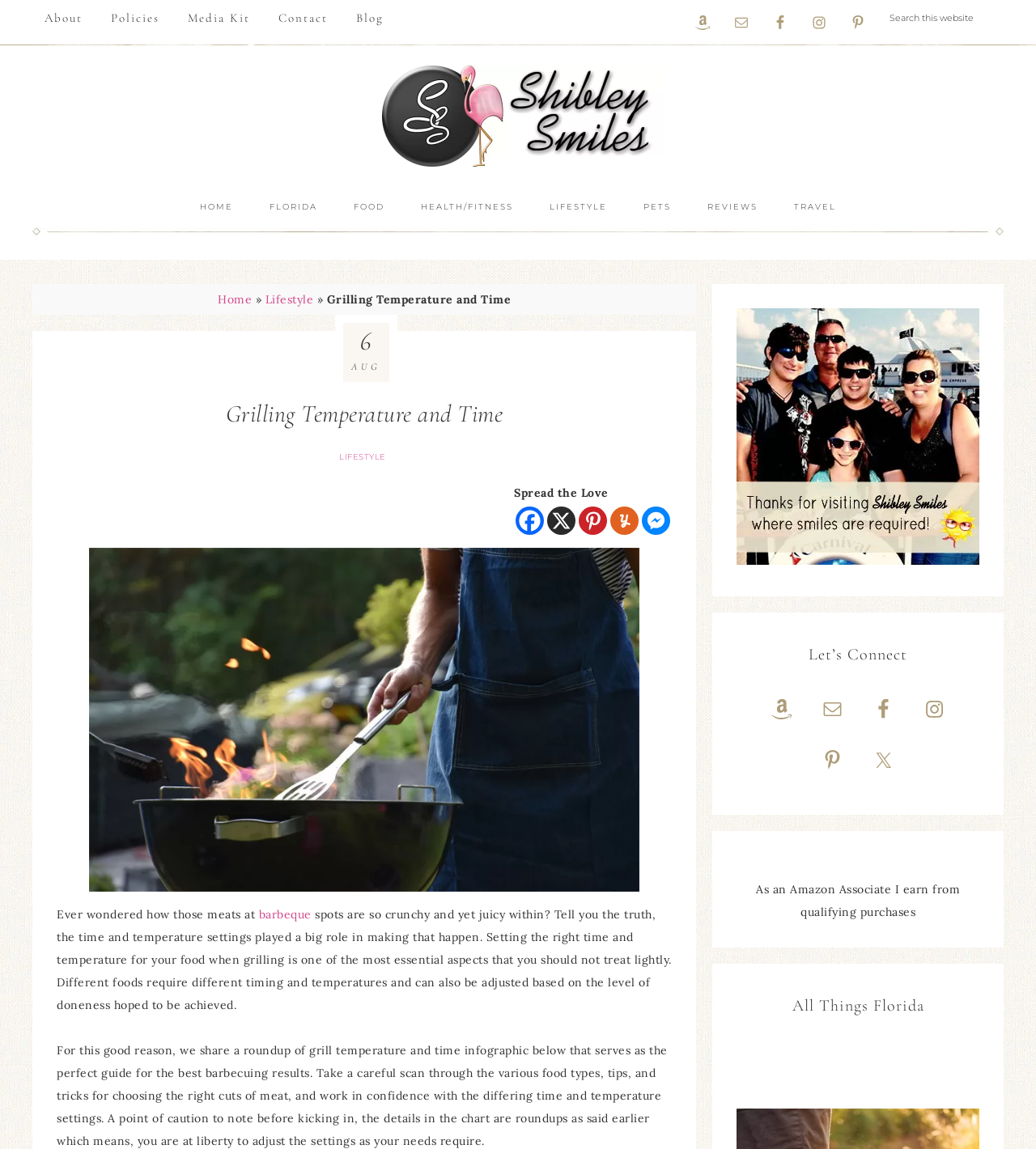Please find and report the bounding box coordinates of the element to click in order to perform the following action: "Search this website". The coordinates should be expressed as four float numbers between 0 and 1, in the format [left, top, right, bottom].

[0.847, 0.0, 0.969, 0.031]